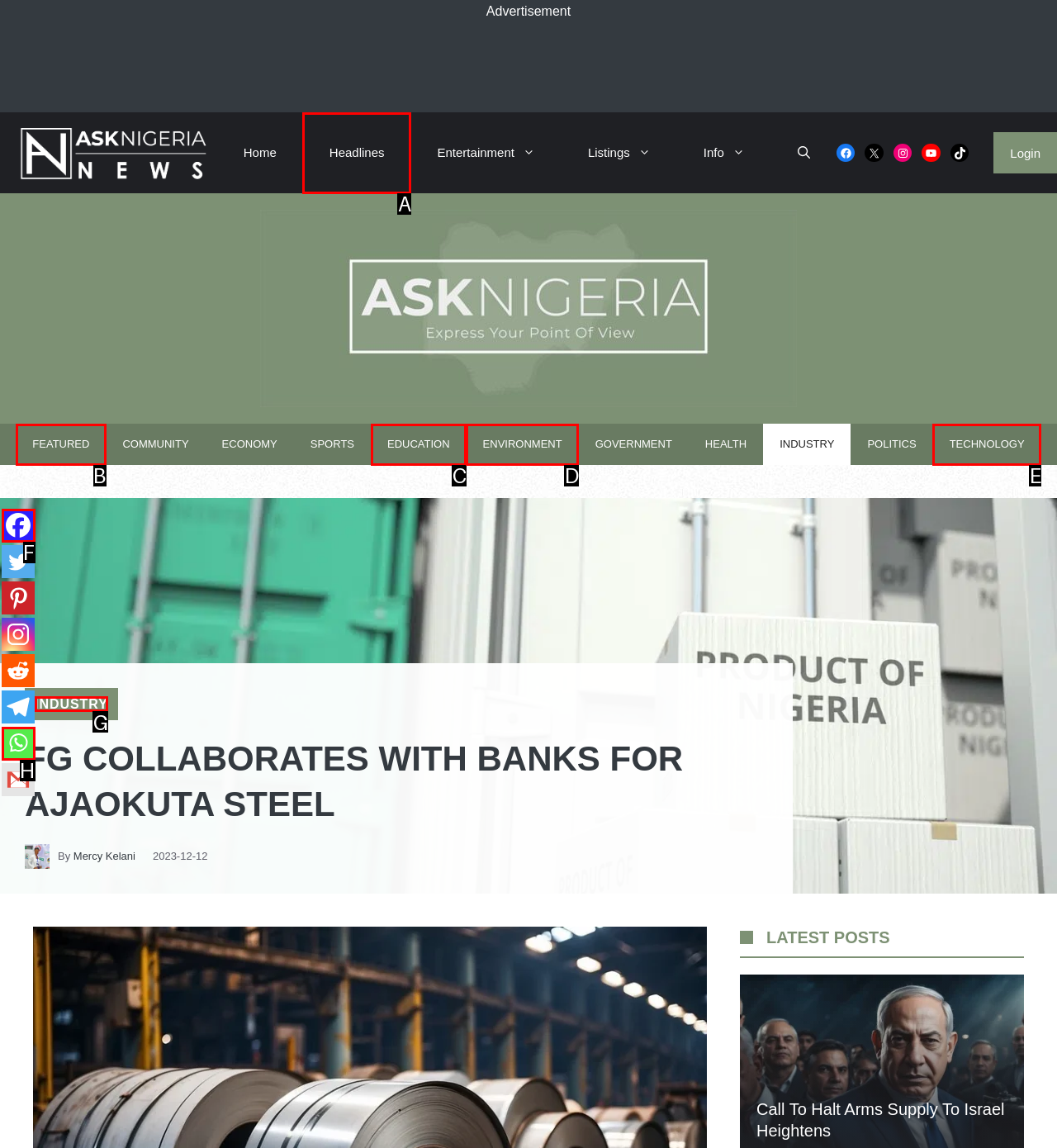Select the correct HTML element to complete the following task: Click on the 'INDUSTRY' link
Provide the letter of the choice directly from the given options.

G